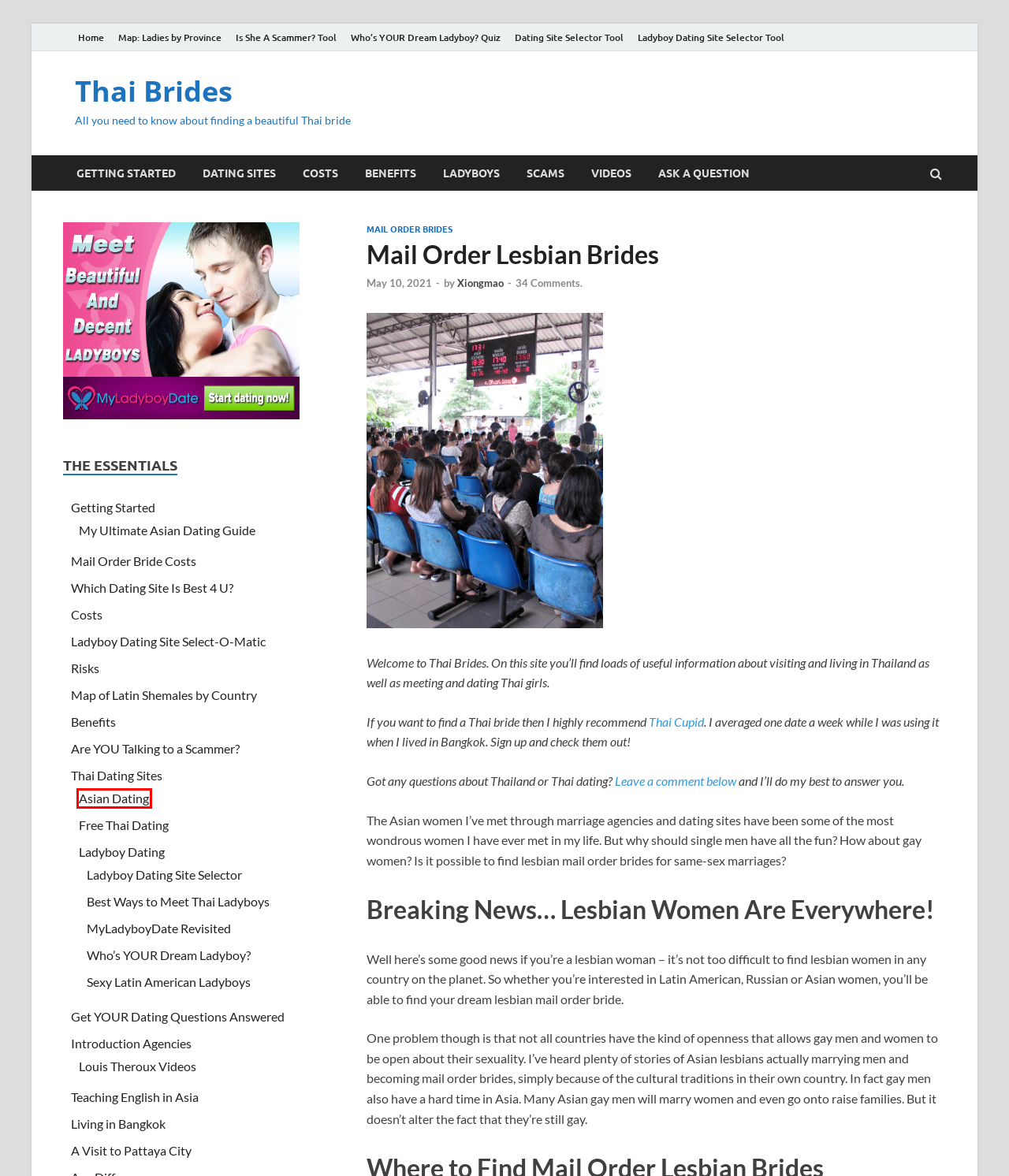You see a screenshot of a webpage with a red bounding box surrounding an element. Pick the webpage description that most accurately represents the new webpage after interacting with the element in the red bounding box. The options are:
A. A Visit to Pattaya City – Thai Brides
B. Is Your Thai Bride a Scammer? – Thai Brides
C. Confused about Thai Dating? Ask a Question Here! – Thai Brides
D. Asian Dating Websites Where YOU Can Find a Hot Asian Girlfriend! – Thai Brides
E. Ladyboy Dating in Bangkok in 2020 – A Total Waste of Time? – Thai Brides
F. Thai Ladyboy Dating – Thai Brides
G. Thai Brides – All you need to know about finding a beautiful Thai bride
H. Louis Theroux and Thai Brides – Does HE Find Love in Asia? – Thai Brides

D